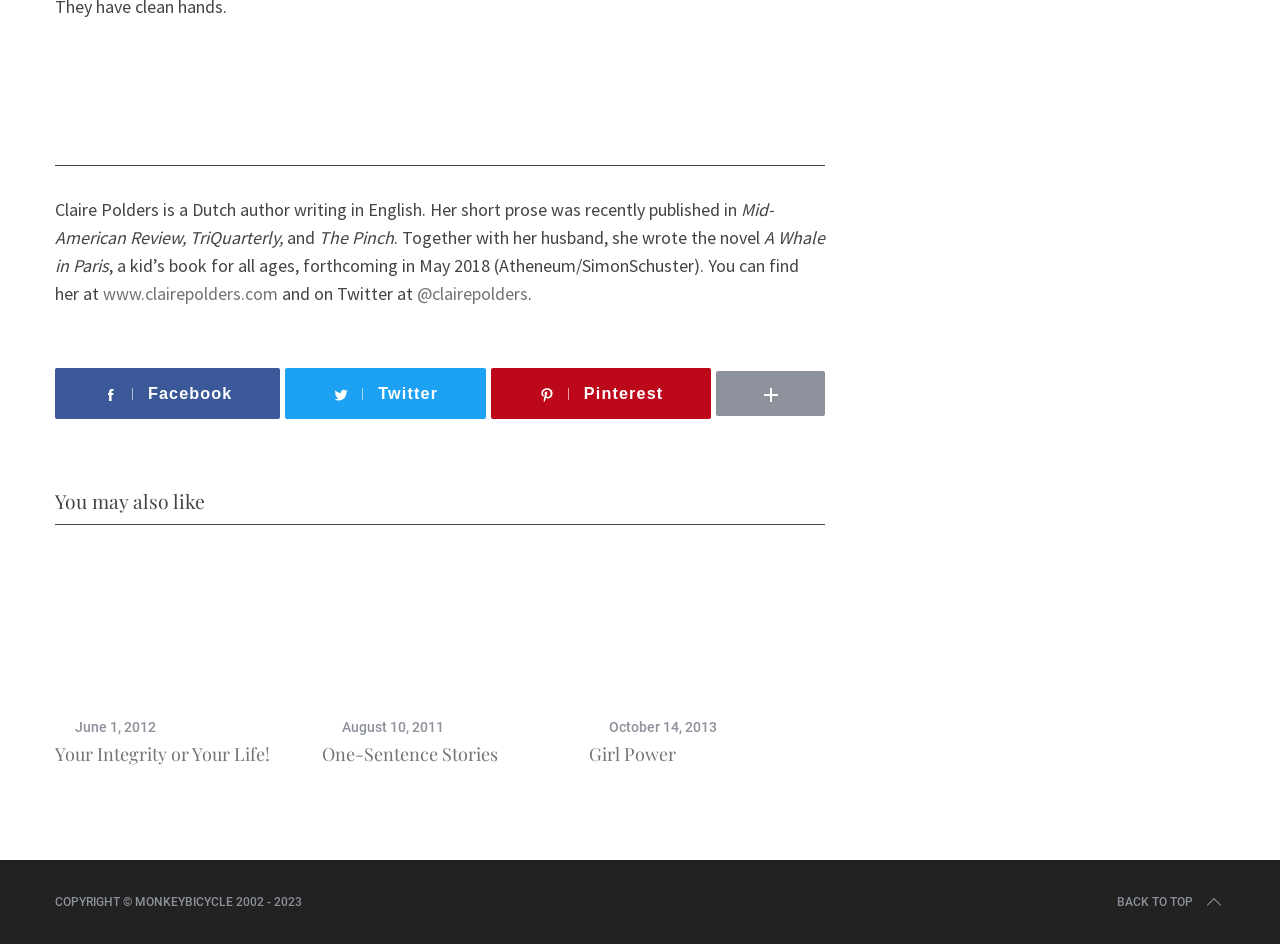Provide a one-word or one-phrase answer to the question:
What is the title of the kid's book written by Claire Polders and her husband?

A Whale in Paris